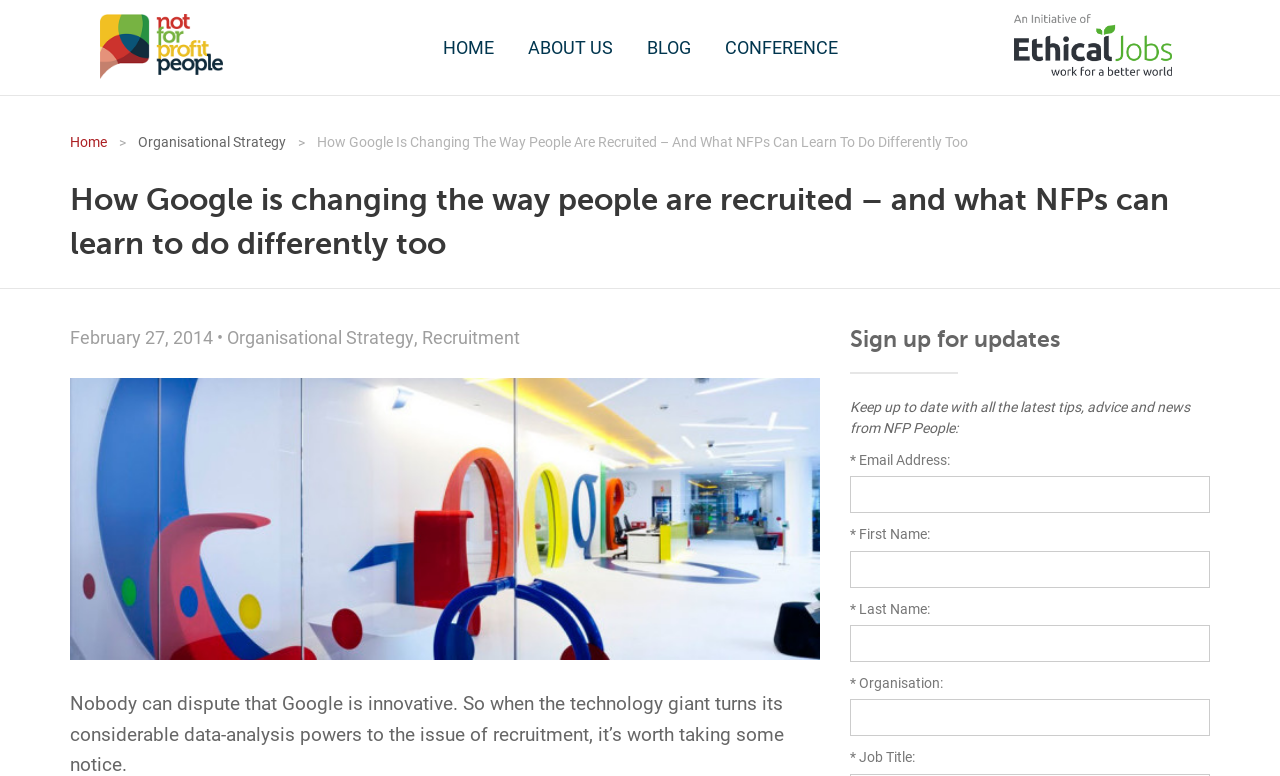Pinpoint the bounding box coordinates of the element that must be clicked to accomplish the following instruction: "Click Organisational Strategy". The coordinates should be in the format of four float numbers between 0 and 1, i.e., [left, top, right, bottom].

[0.177, 0.422, 0.323, 0.449]